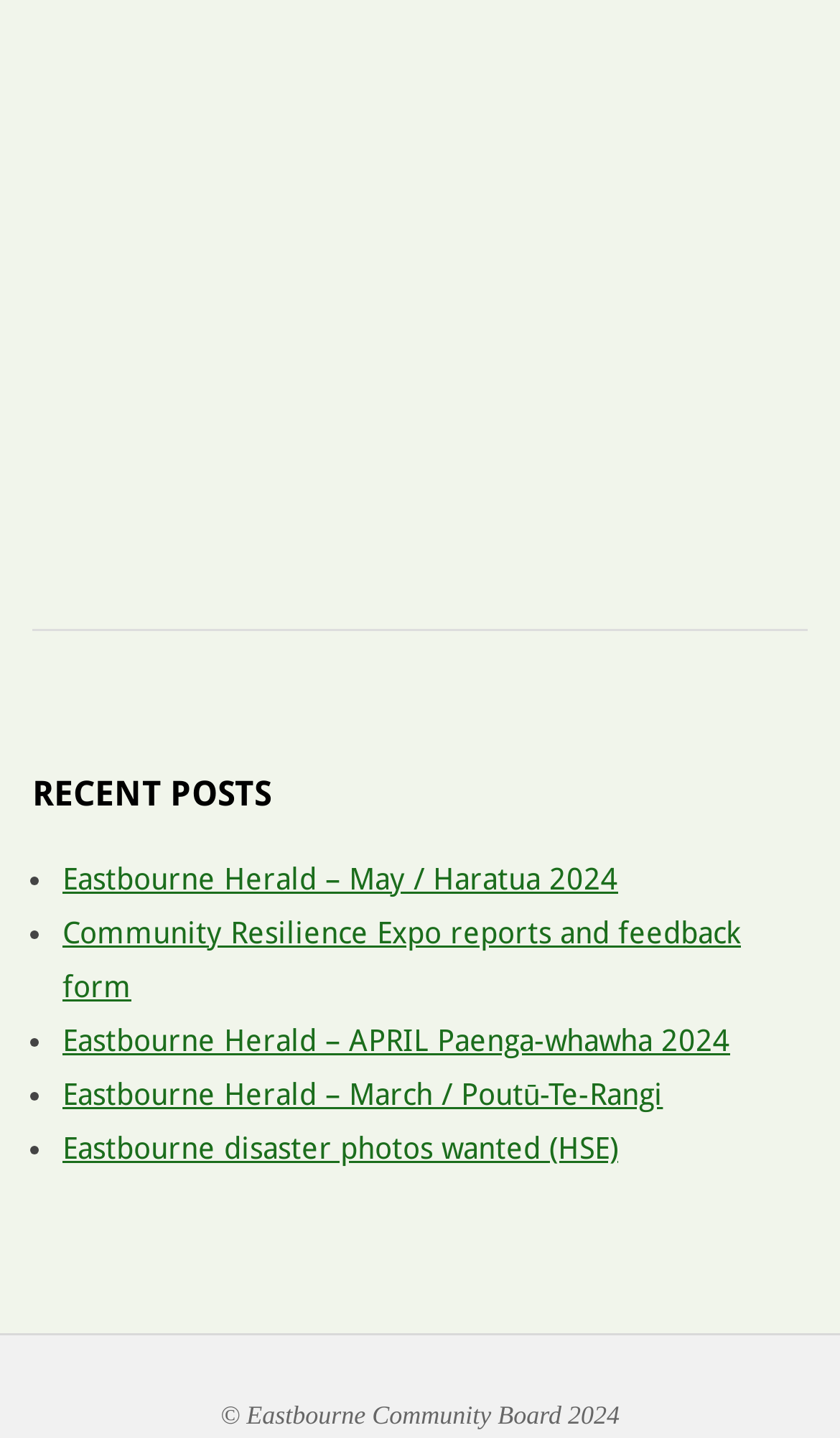Locate the UI element described as follows: "Our Griffs". Return the bounding box coordinates as four float numbers between 0 and 1 in the order [left, top, right, bottom].

None